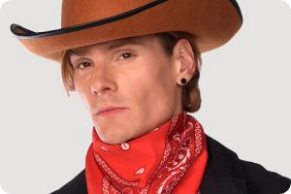What is the color of the bandana?
Please respond to the question with as much detail as possible.

The bandana tied around the person's neck is a vibrant red color, which adds a bold pop of color to the overall cowboy-themed outfit and is reminiscent of traditional cowboy attire.